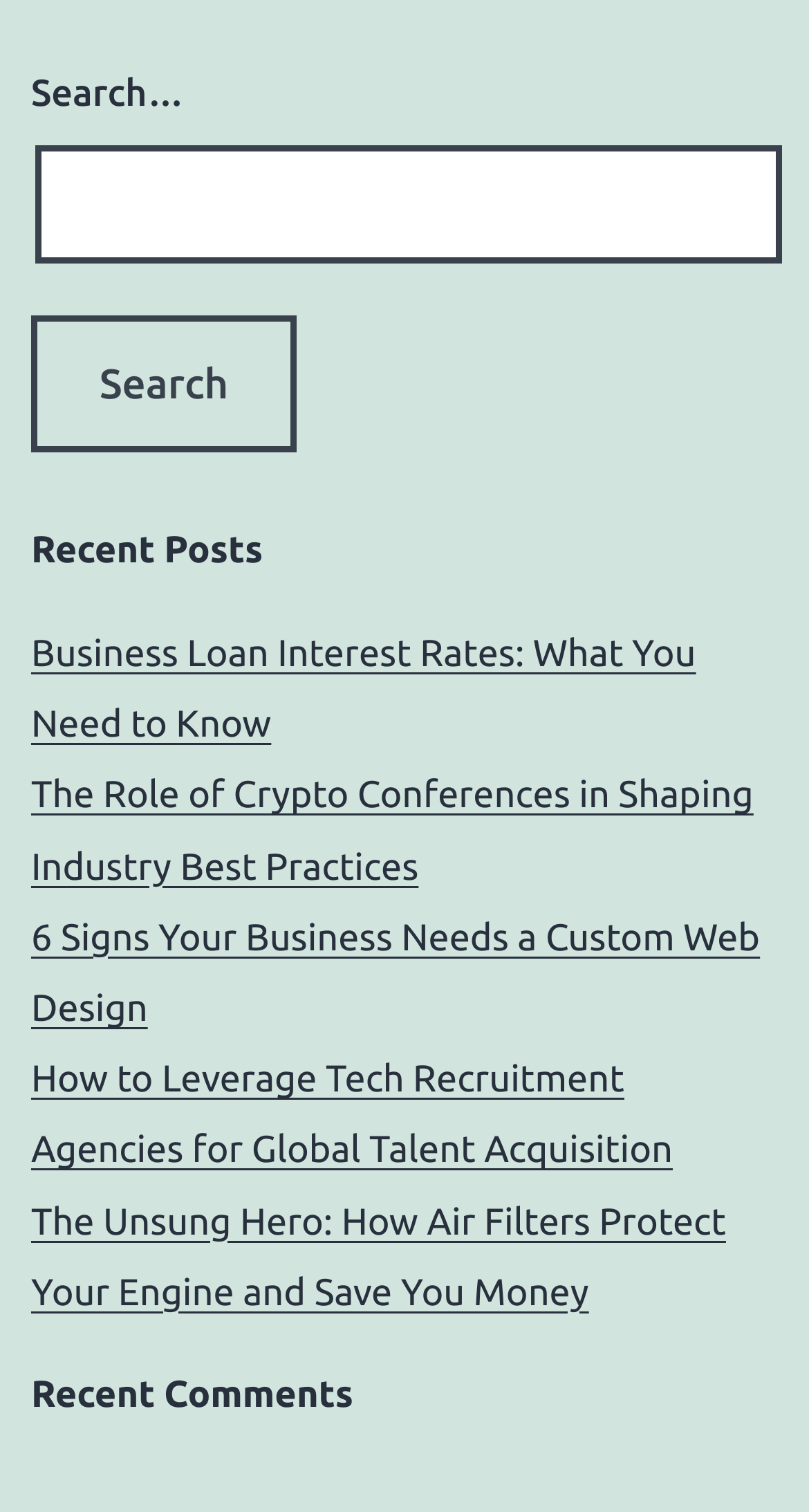What is the purpose of the search box?
Please respond to the question thoroughly and include all relevant details.

The search box is located at the top of the webpage, and it has a placeholder text 'Search…'. It is accompanied by a search button. This suggests that the search box is intended for users to search for specific content within the webpage.